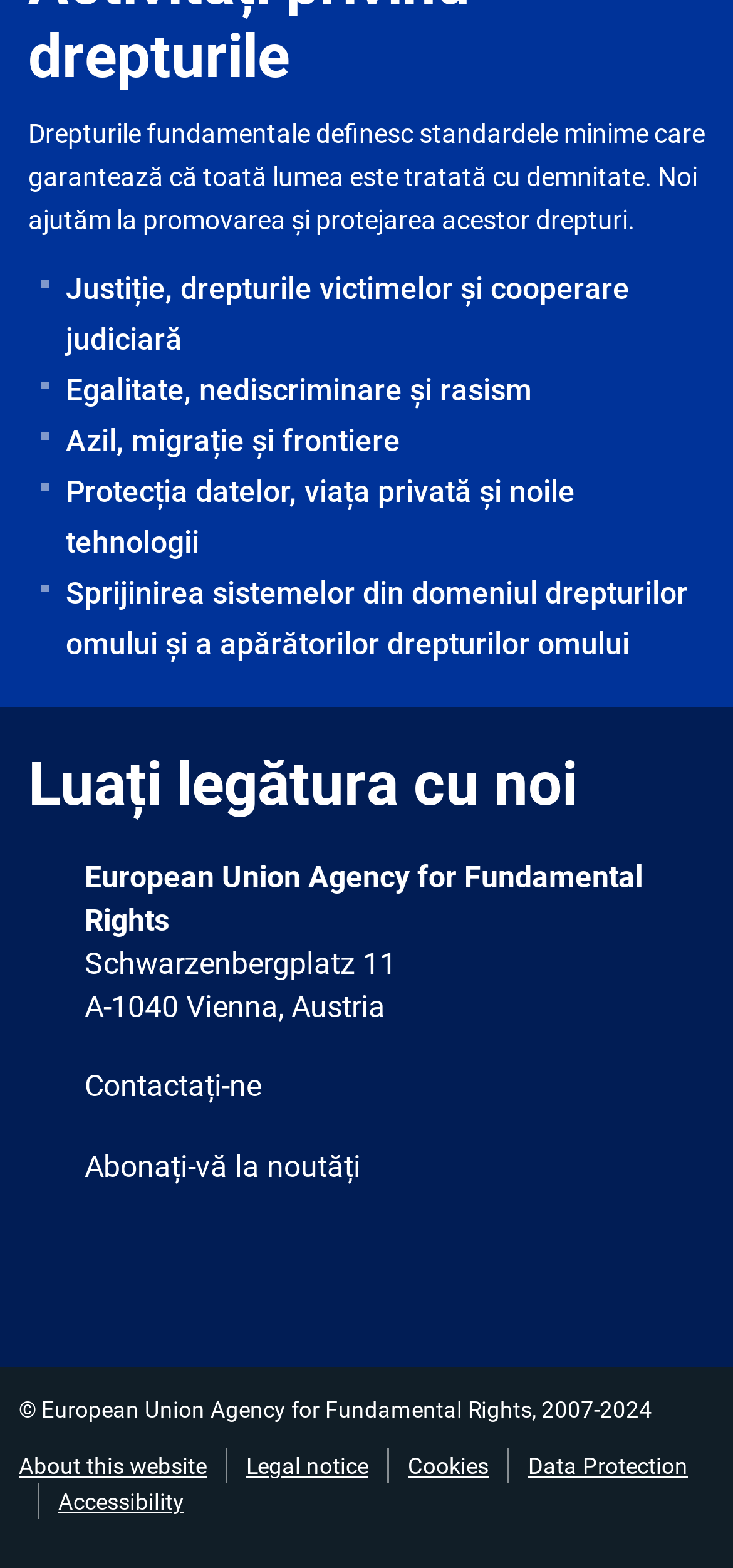Predict the bounding box of the UI element based on the description: "alt="Fuller's London Pride"". The coordinates should be four float numbers between 0 and 1, formatted as [left, top, right, bottom].

None